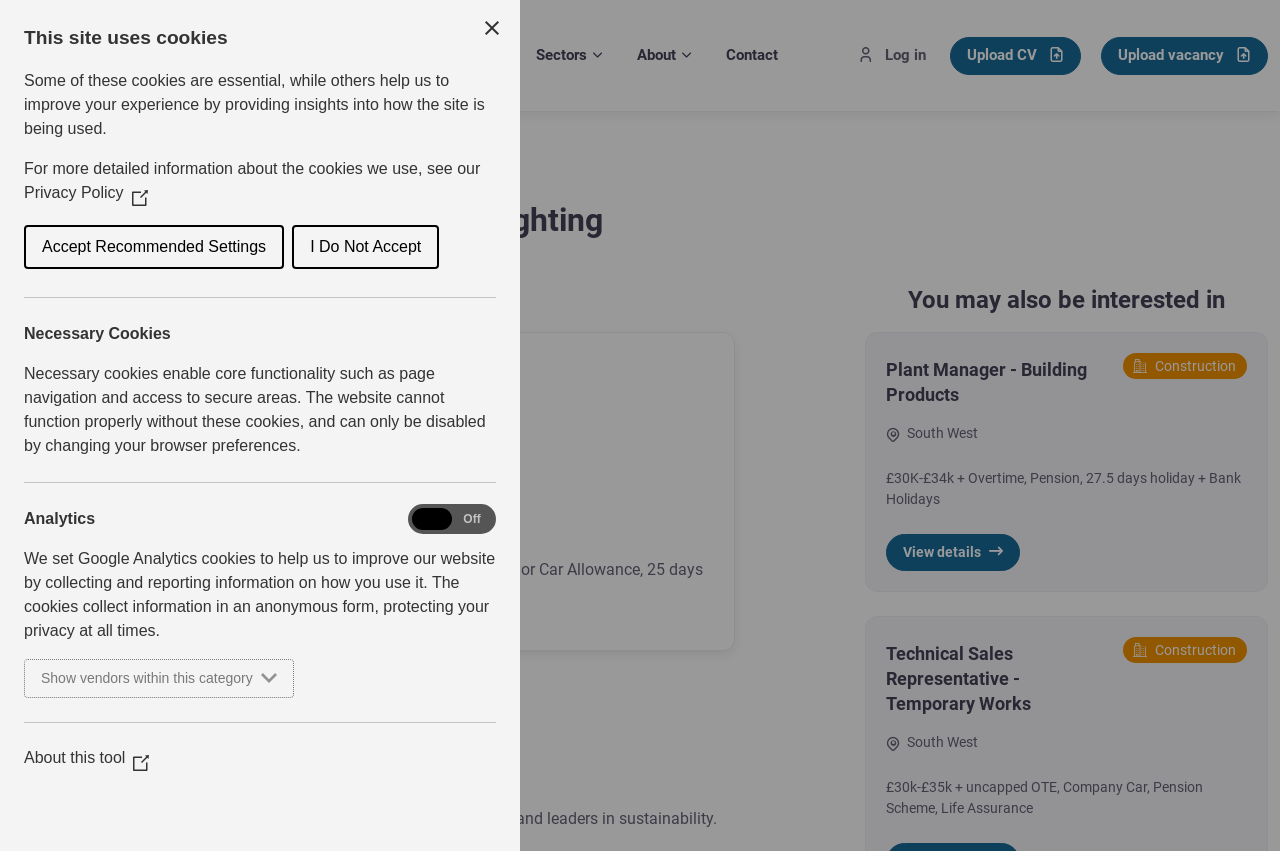Answer succinctly with a single word or phrase:
What are the job sectors related to this job?

Construction